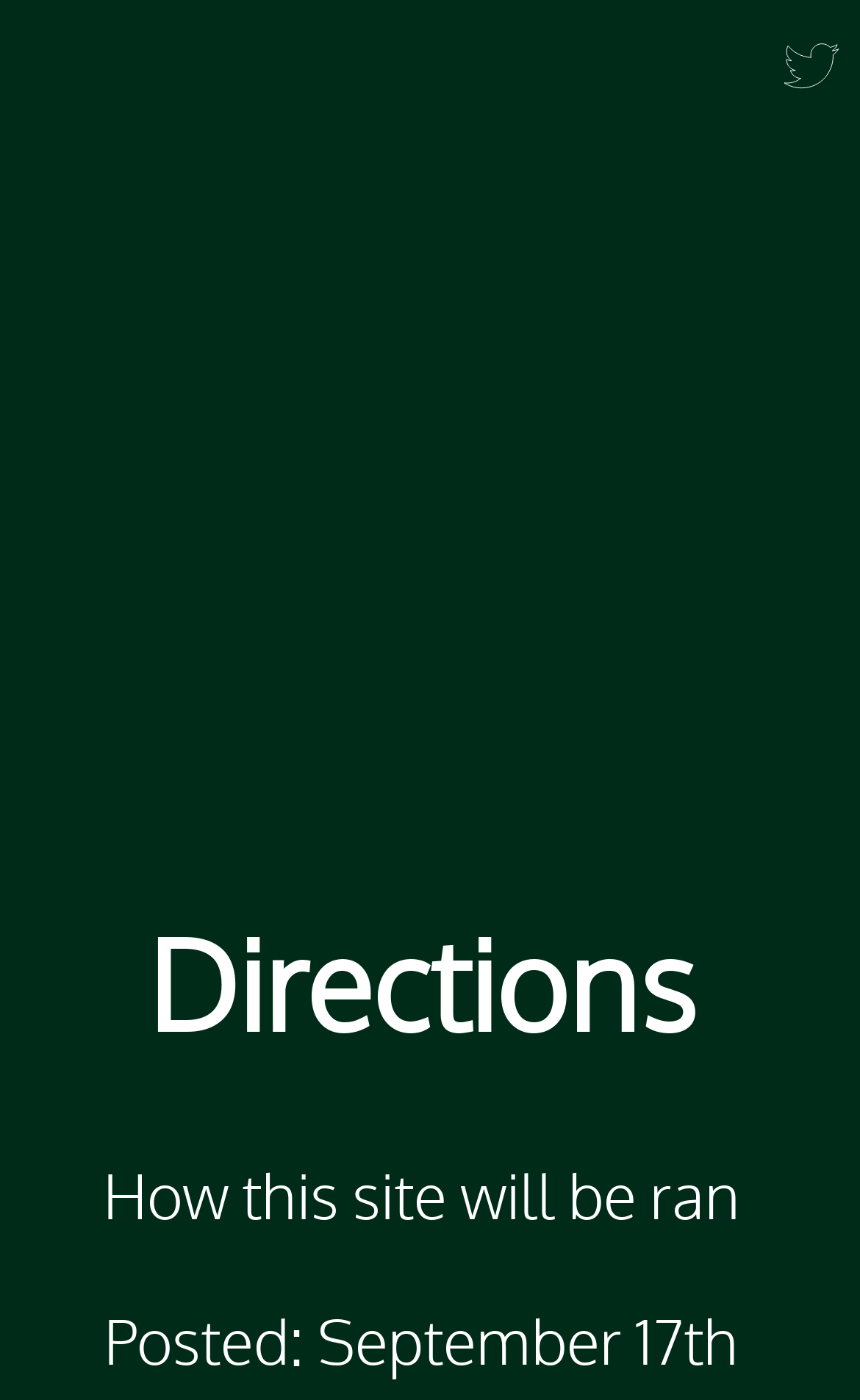Using the details in the image, give a detailed response to the question below:
What is the main section of the webpage?

The main section of the webpage is the 'Directions' section, which is indicated by the heading 'Directions'. This section appears to be the primary content area of the webpage, and it is likely to contain the main instructional or directional content.